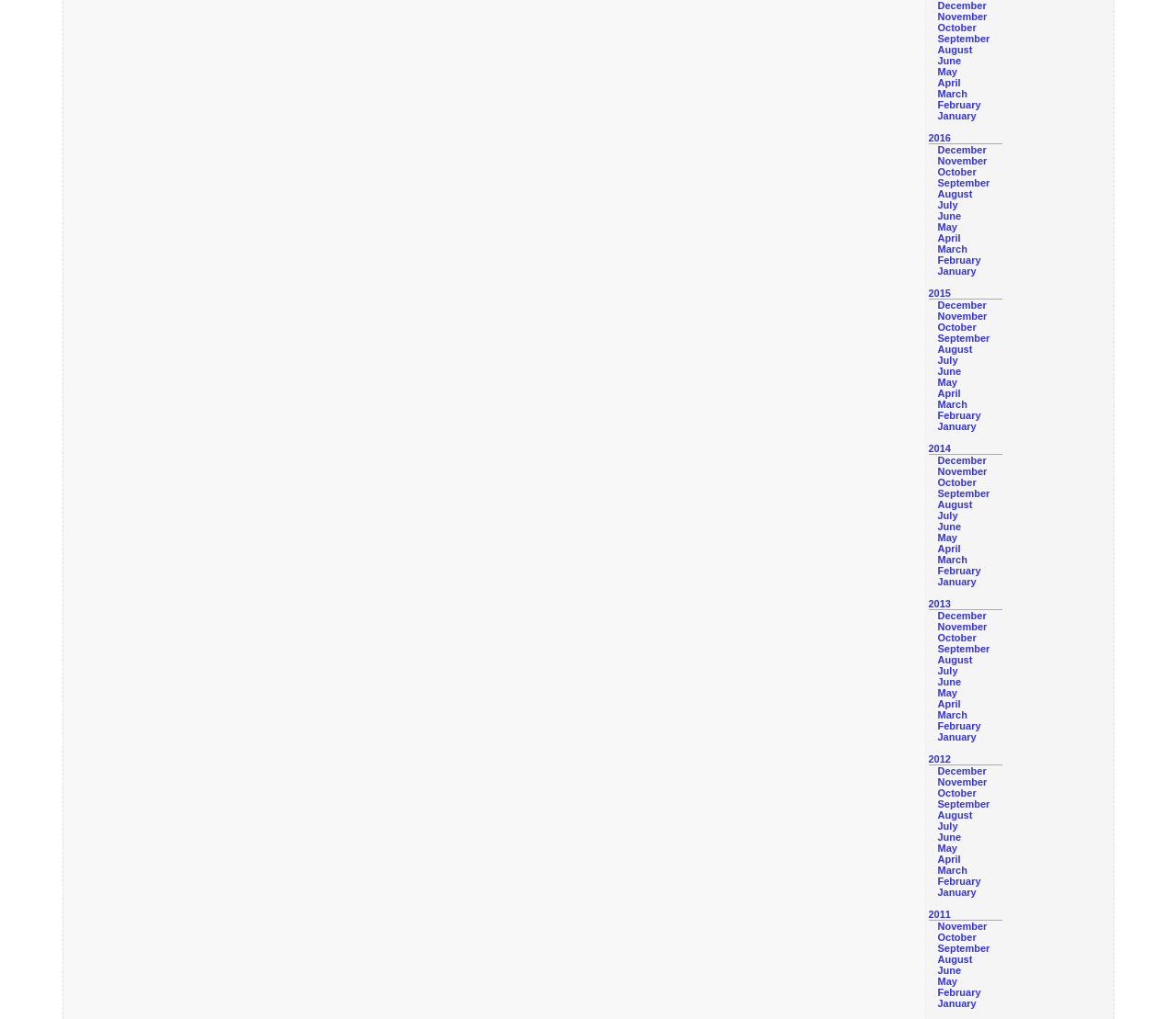How many links are associated with each month?
From the image, respond with a single word or phrase.

Multiple